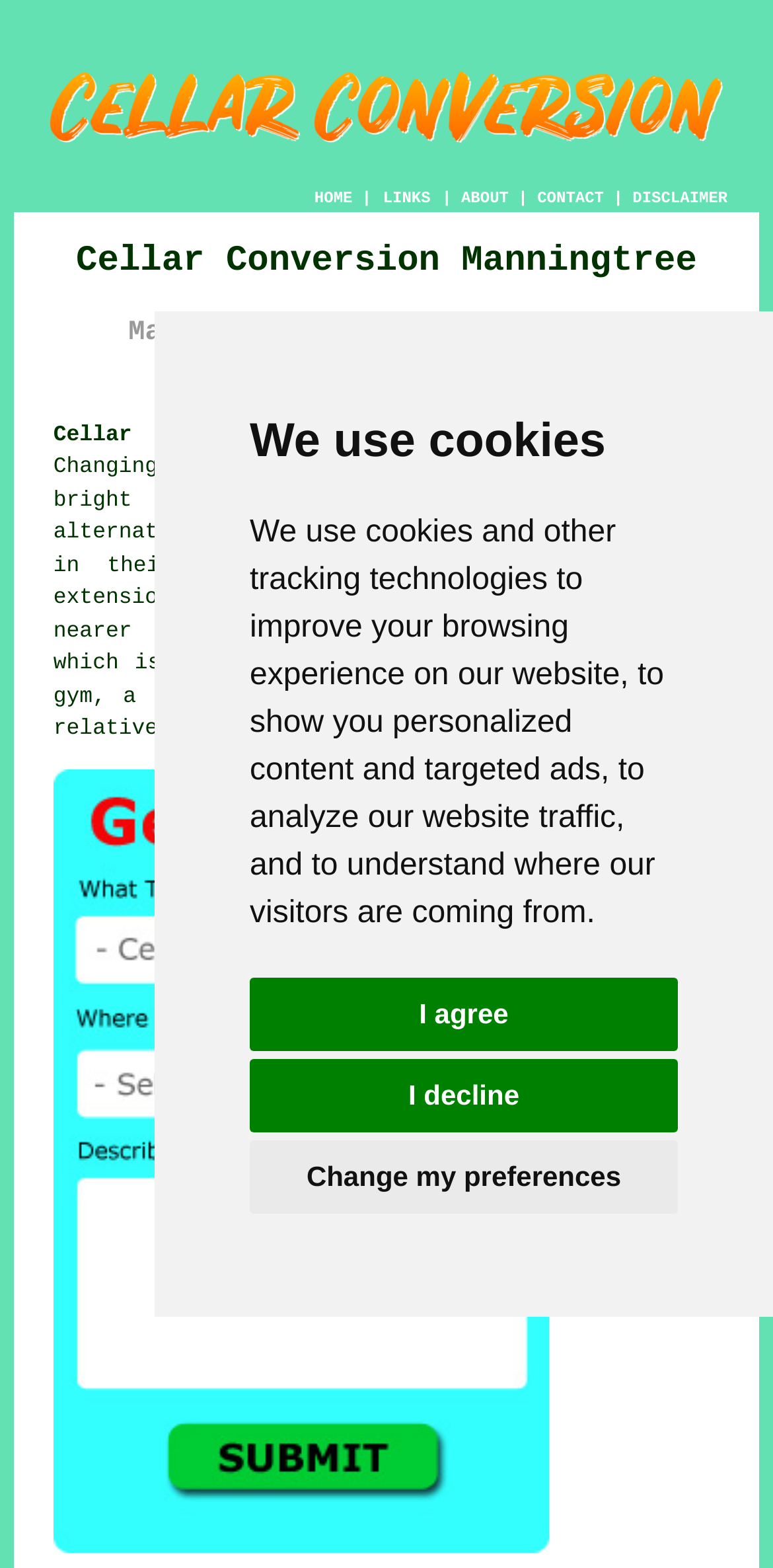Can you find the bounding box coordinates for the element that needs to be clicked to execute this instruction: "Read the blog"? The coordinates should be given as four float numbers between 0 and 1, i.e., [left, top, right, bottom].

None